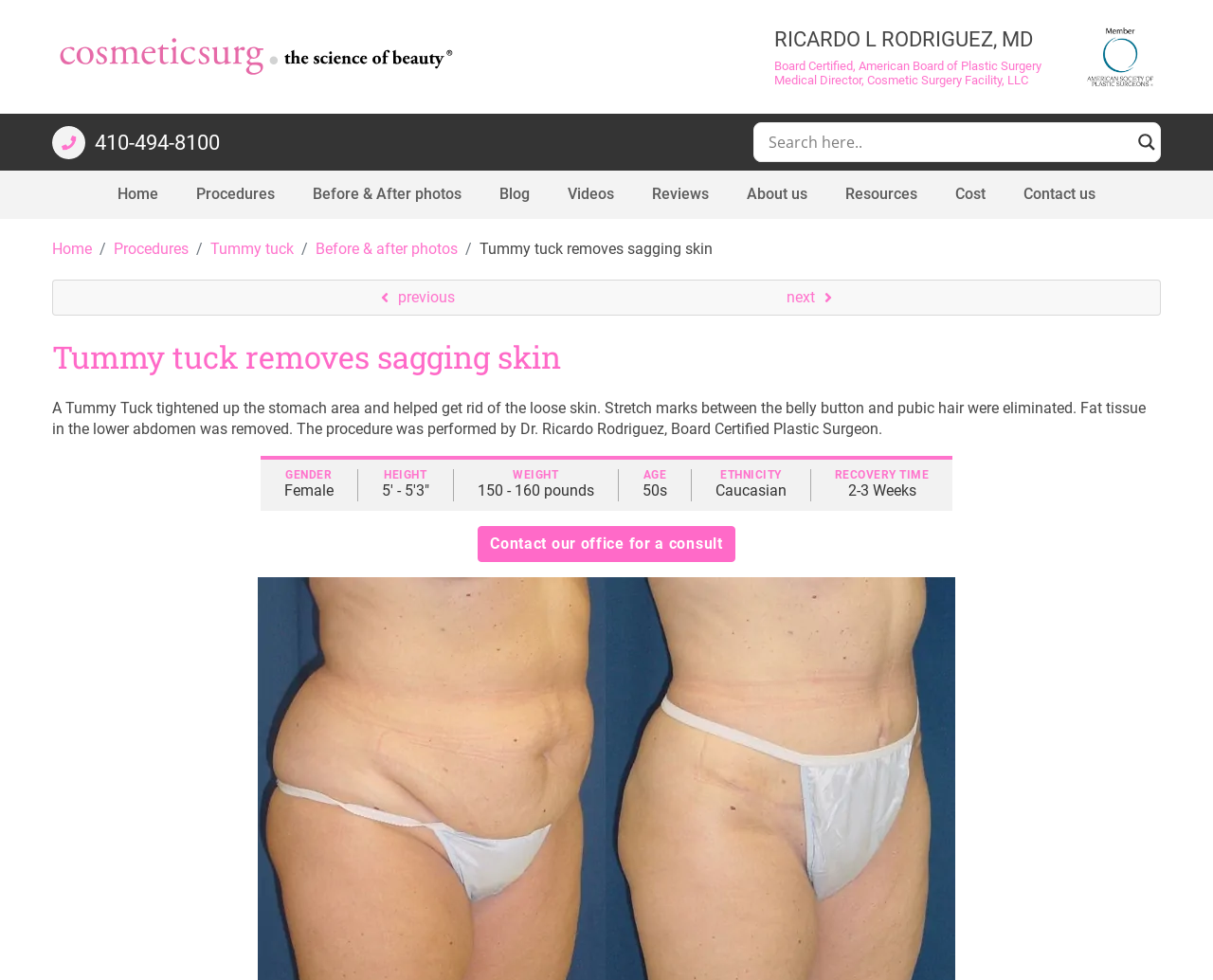Give an in-depth explanation of the webpage layout and content.

This webpage appears to be a medical professional's website, specifically a plastic surgeon's page. At the top, there is a logo and a navigation menu with links to various sections of the website, including "Home", "Procedures", "Before & After photos", and "Contact us". Below the navigation menu, there is a search bar with a magnifying glass icon.

The main content of the page is focused on a specific procedure, a tummy tuck, with a heading that reads "Tummy tuck removes sagging skin". There is a brief description of the procedure, stating that it tightened up the stomach area, eliminated stretch marks, and removed fat tissue in the lower abdomen. The procedure was performed by Dr. Ricardo Rodriguez, a Board Certified Plastic Surgeon.

To the left of the description, there is a table with patient information, including gender, height, weight, age, ethnicity, and recovery time. The table has five rows, each with a row header and a corresponding grid cell with the patient's information.

Below the table, there is a call-to-action link that encourages visitors to contact the office for a consultation. The page also has a breadcrumb navigation at the top, showing the path from the homepage to the current page.

At the very top of the page, there is a header with the doctor's name and title, "RICARDO L RODRIGUEZ, MD", along with his certifications and affiliations, including the American Society of Plastic Surgeons (ASPS) member logo.